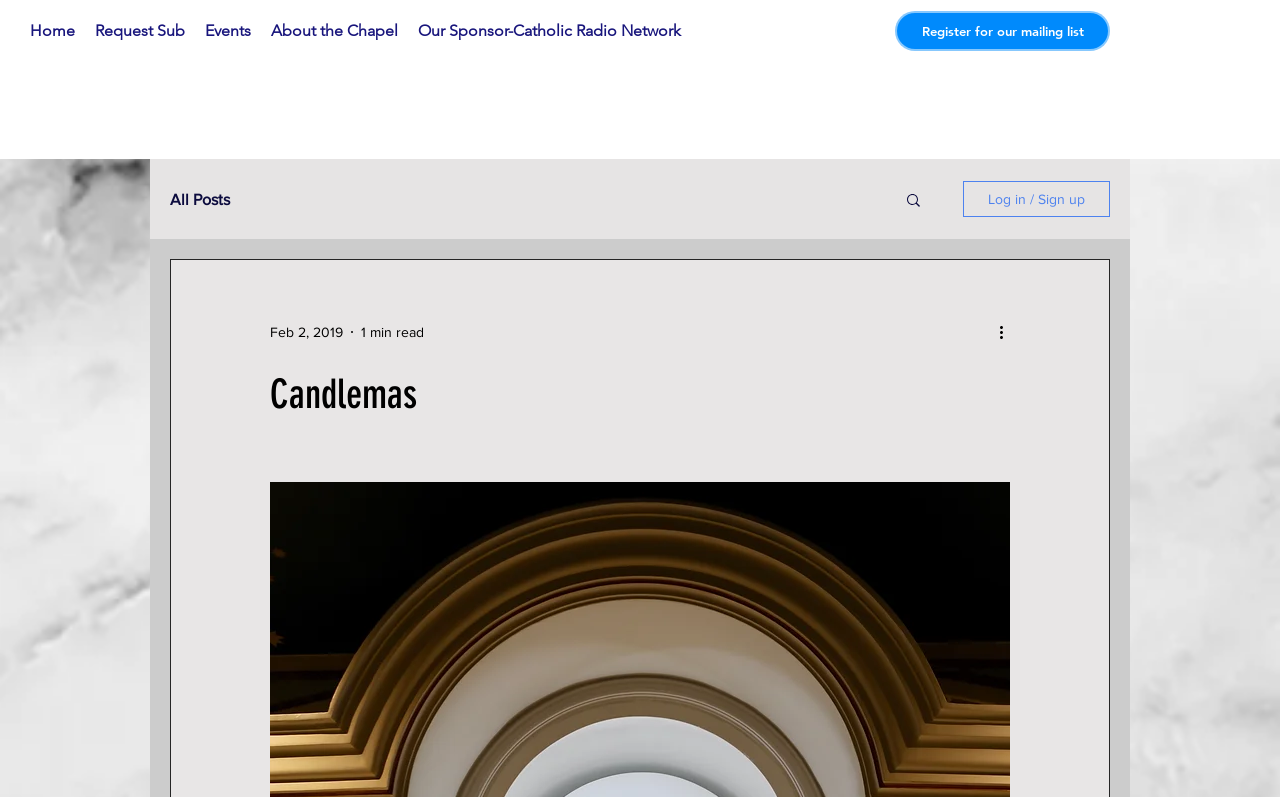Respond to the question below with a single word or phrase:
What is the purpose of the button with a search icon?

Search